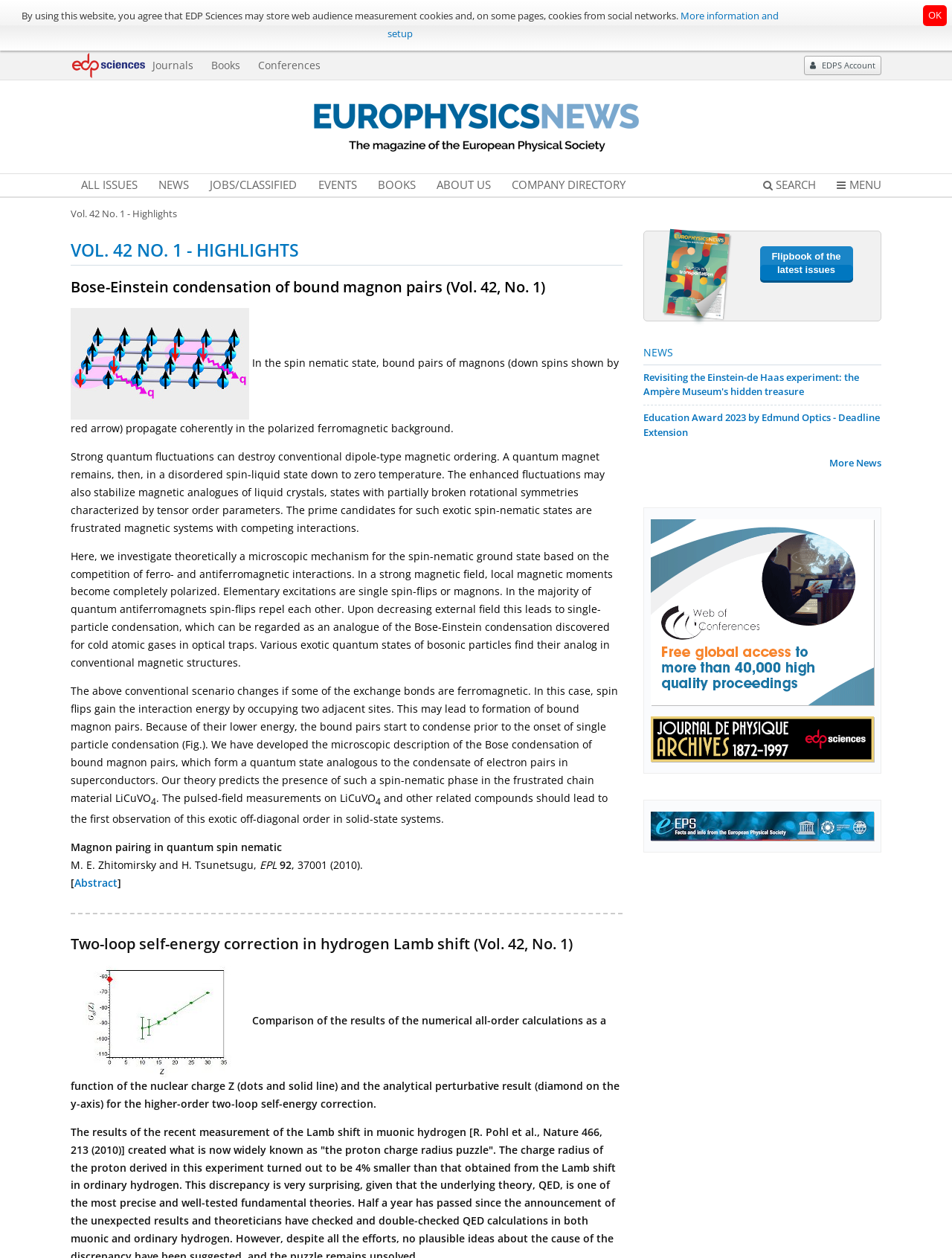Please answer the following question using a single word or phrase: 
What is the function of the 'SEARCH' button?

To search the website